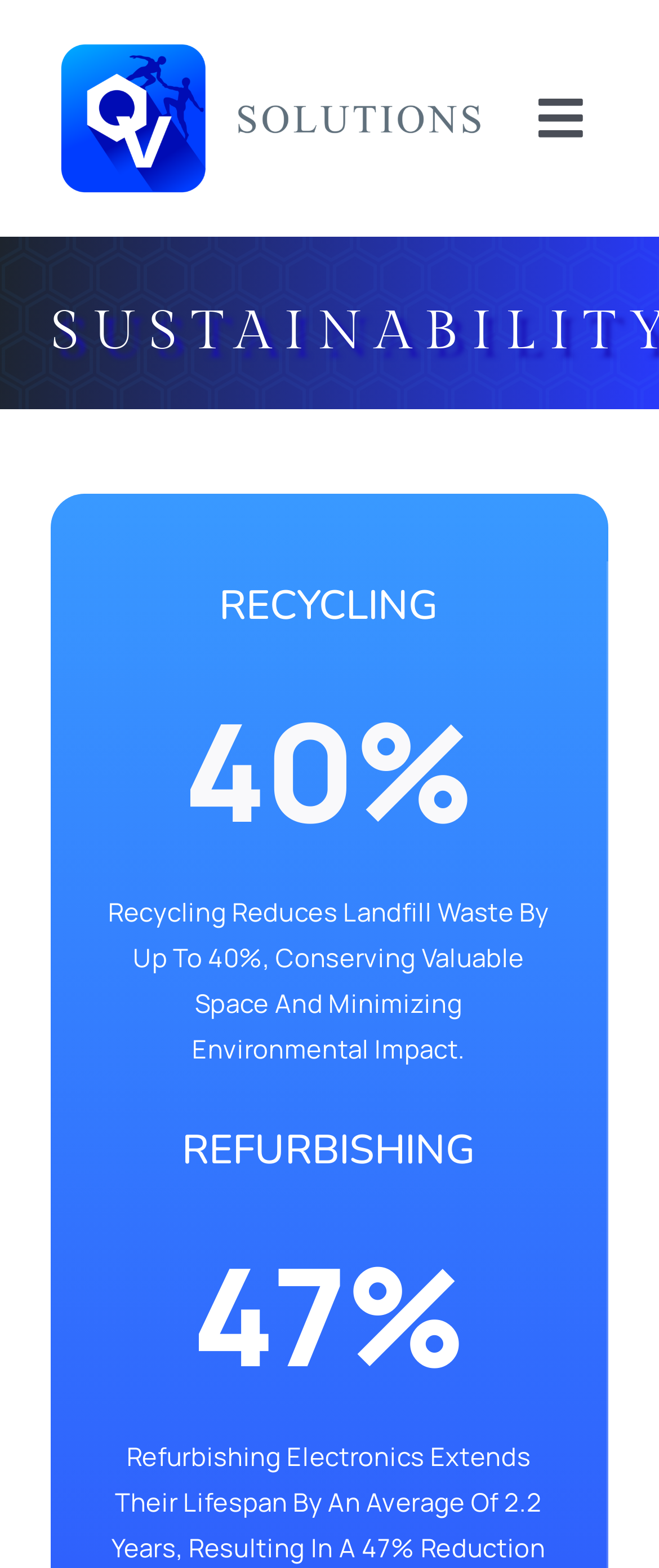Please analyze the image and give a detailed answer to the question:
What is the second main heading on the webpage?

I examined the heading elements on the webpage and found that the first main heading is 'SUSTAINABILITY' and the second main heading is 'RECYCLING'. Therefore, the answer is 'RECYCLING'.